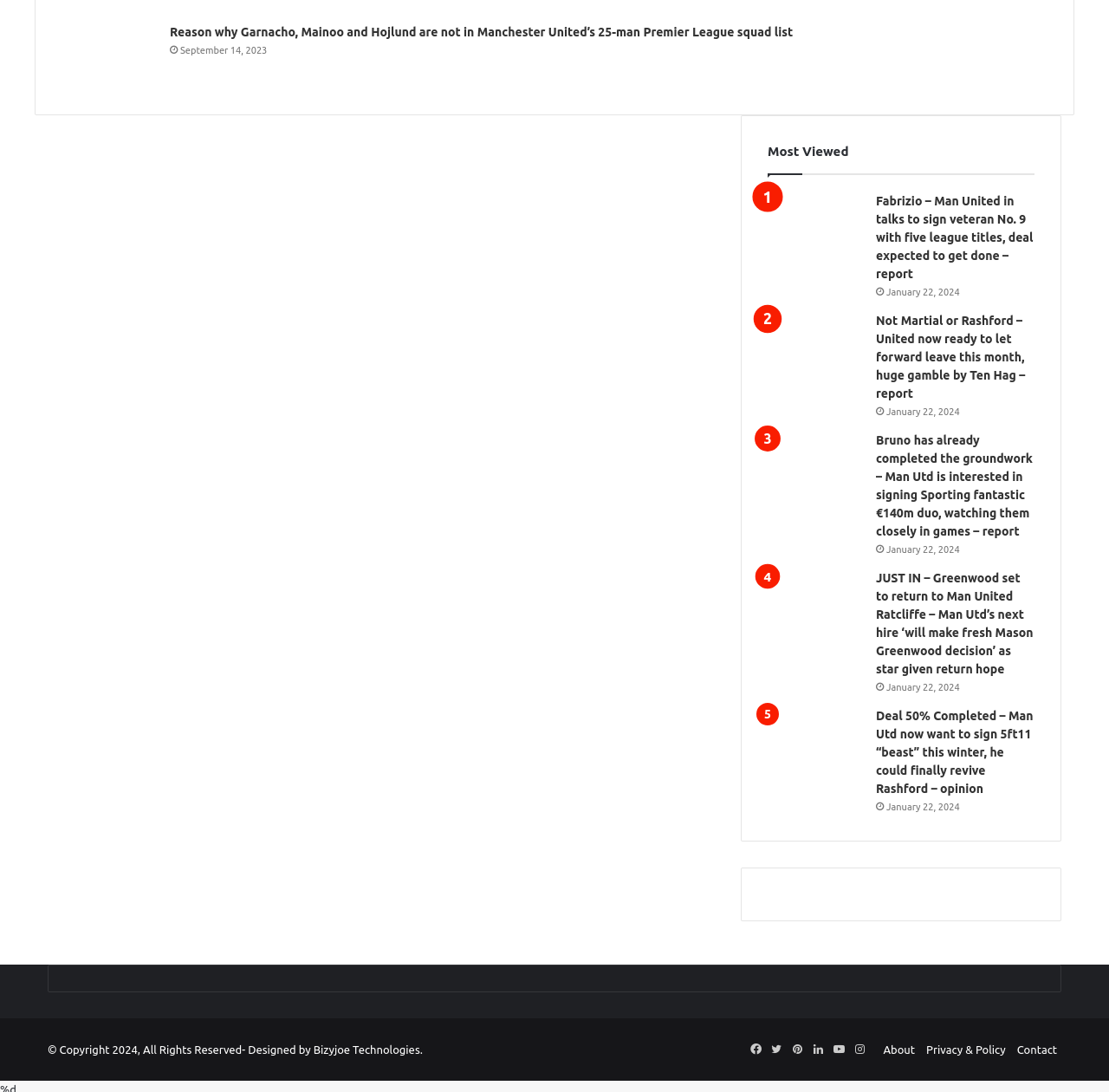Specify the bounding box coordinates of the element's region that should be clicked to achieve the following instruction: "Join Us Now on Telegram". The bounding box coordinates consist of four float numbers between 0 and 1, in the format [left, top, right, bottom].

[0.255, 0.1, 0.442, 0.137]